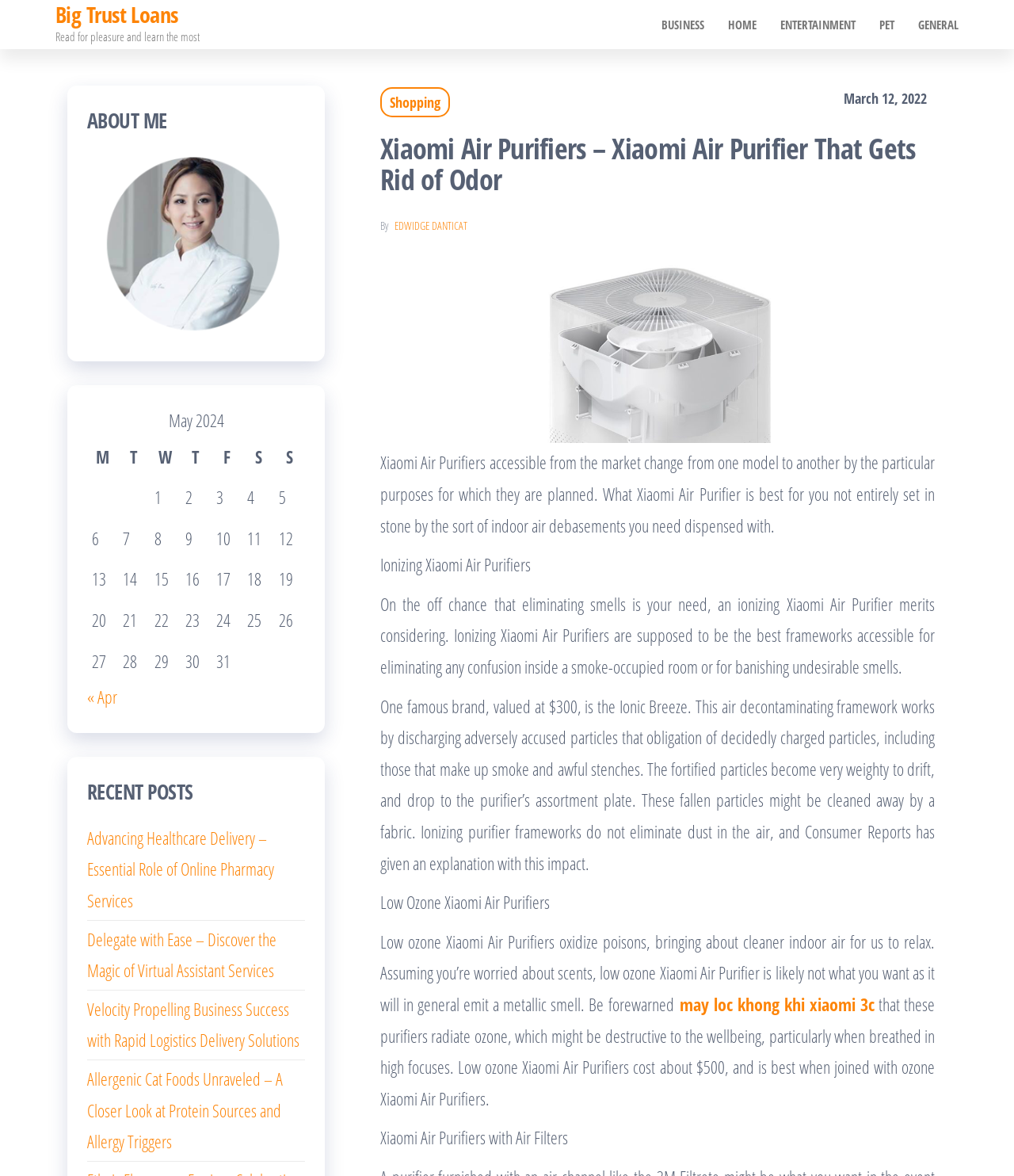Identify the bounding box coordinates of the element to click to follow this instruction: 'Click on BUSINESS'. Ensure the coordinates are four float values between 0 and 1, provided as [left, top, right, bottom].

[0.641, 0.001, 0.706, 0.041]